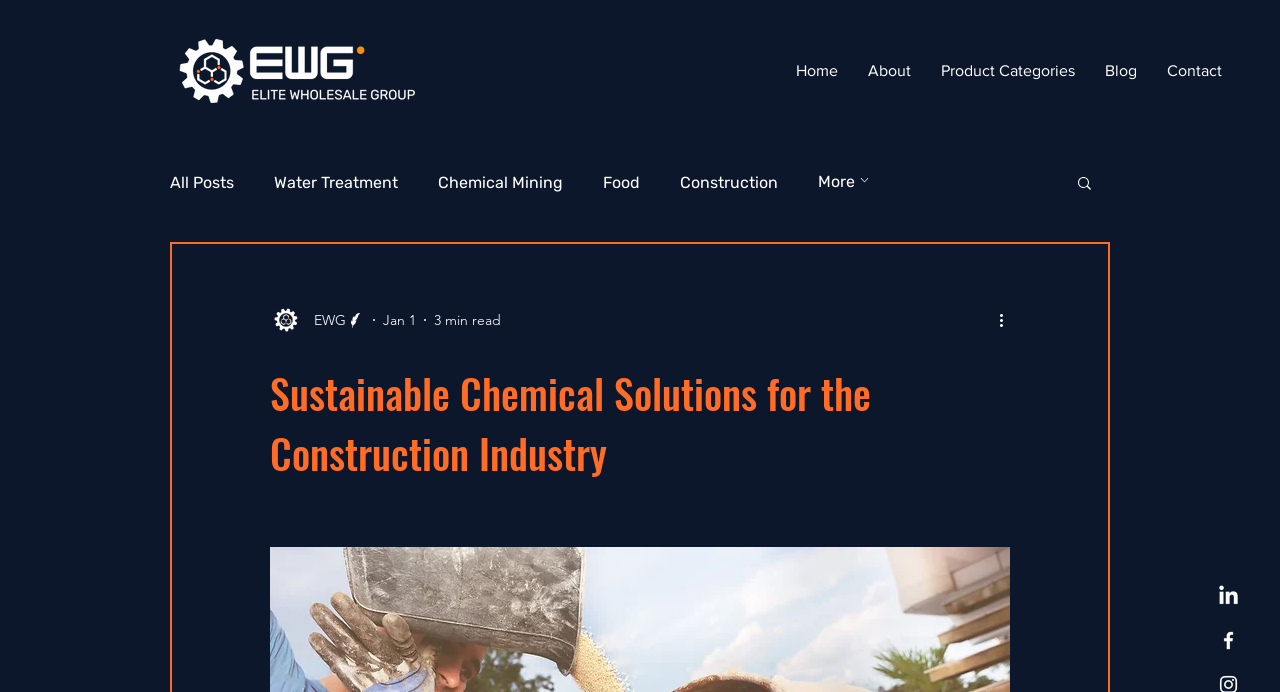Provide the bounding box coordinates for the UI element described in this sentence: "aria-label="More actions"". The coordinates should be four float values between 0 and 1, i.e., [left, top, right, bottom].

[0.778, 0.445, 0.797, 0.48]